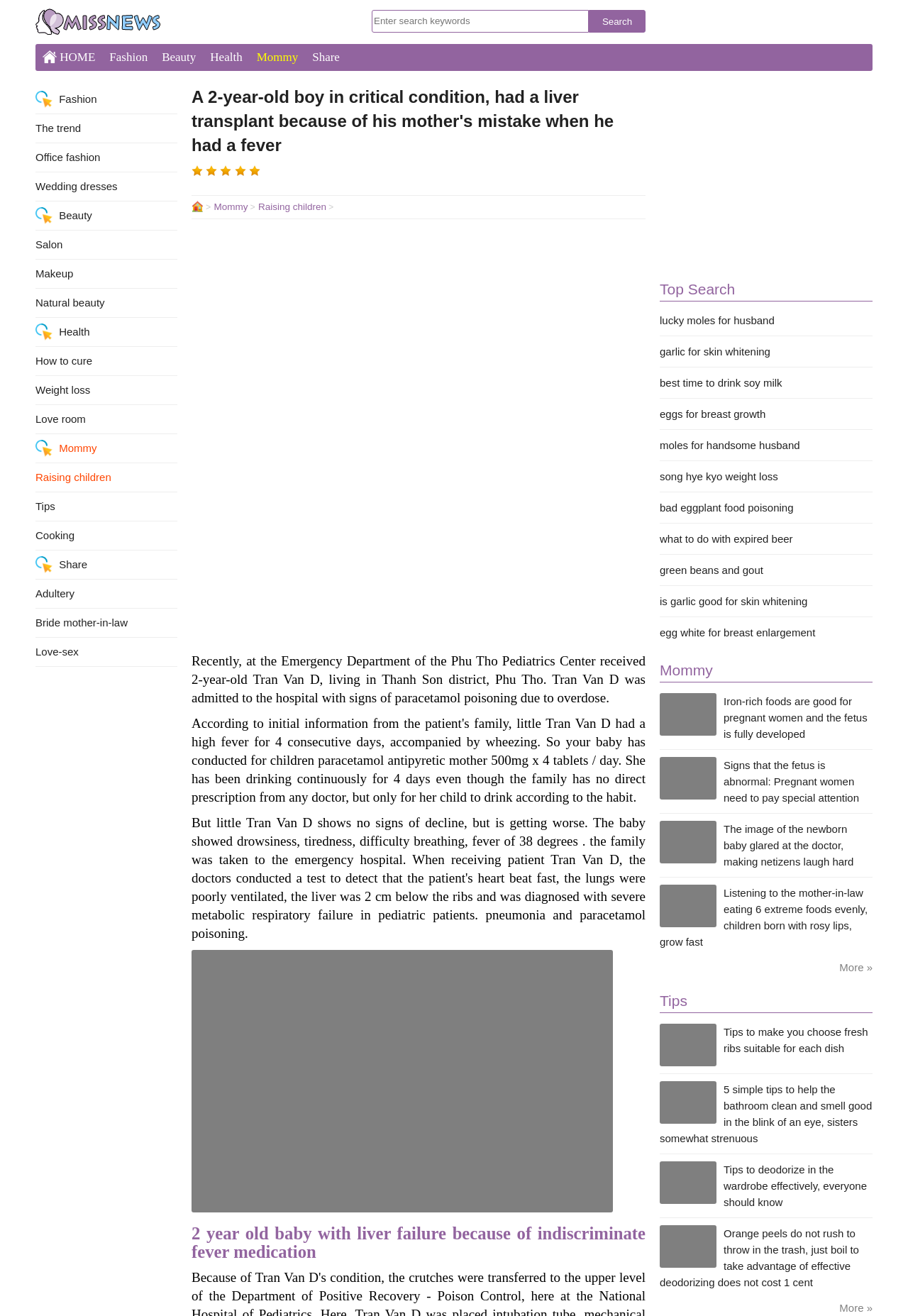Given the webpage screenshot, identify the bounding box of the UI element that matches this description: "Cooking".

[0.039, 0.396, 0.195, 0.418]